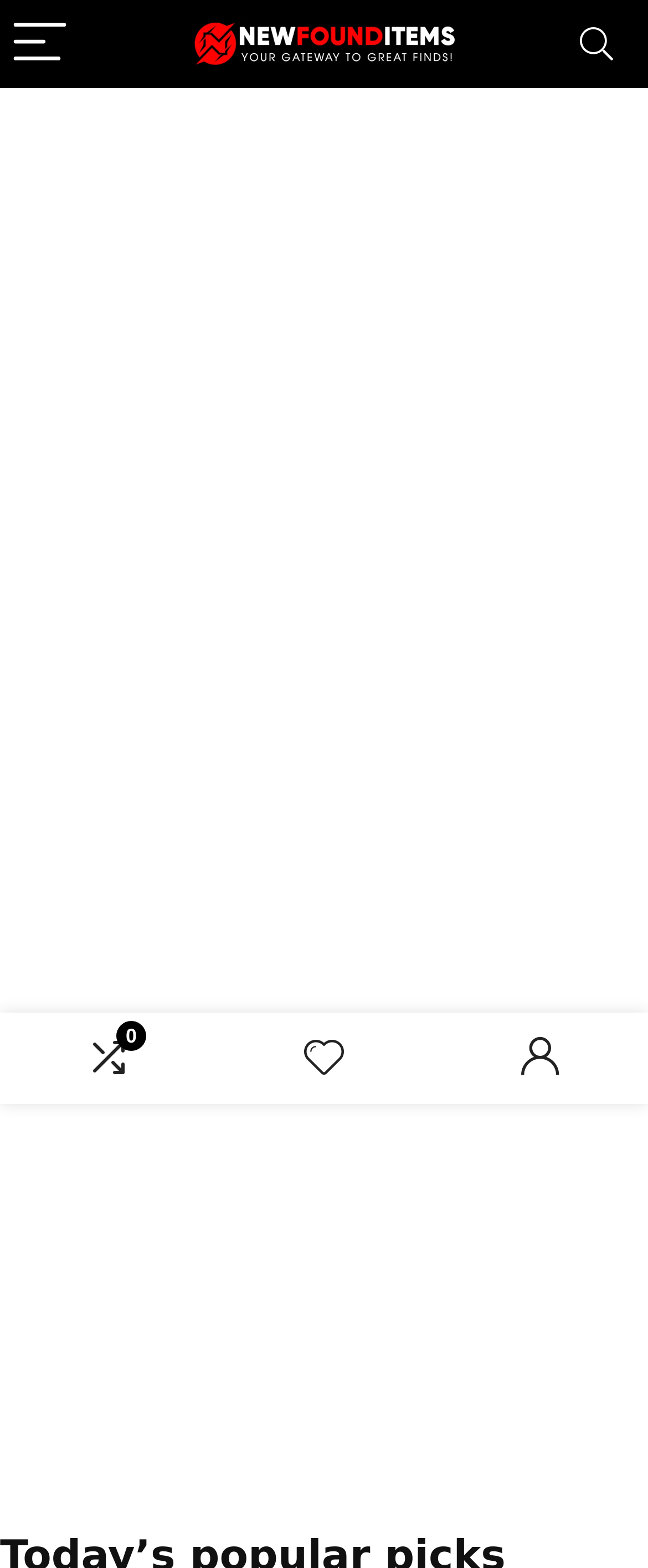Please provide a one-word or phrase answer to the question: 
What is the text on the second image from the left?

NewFoundItems